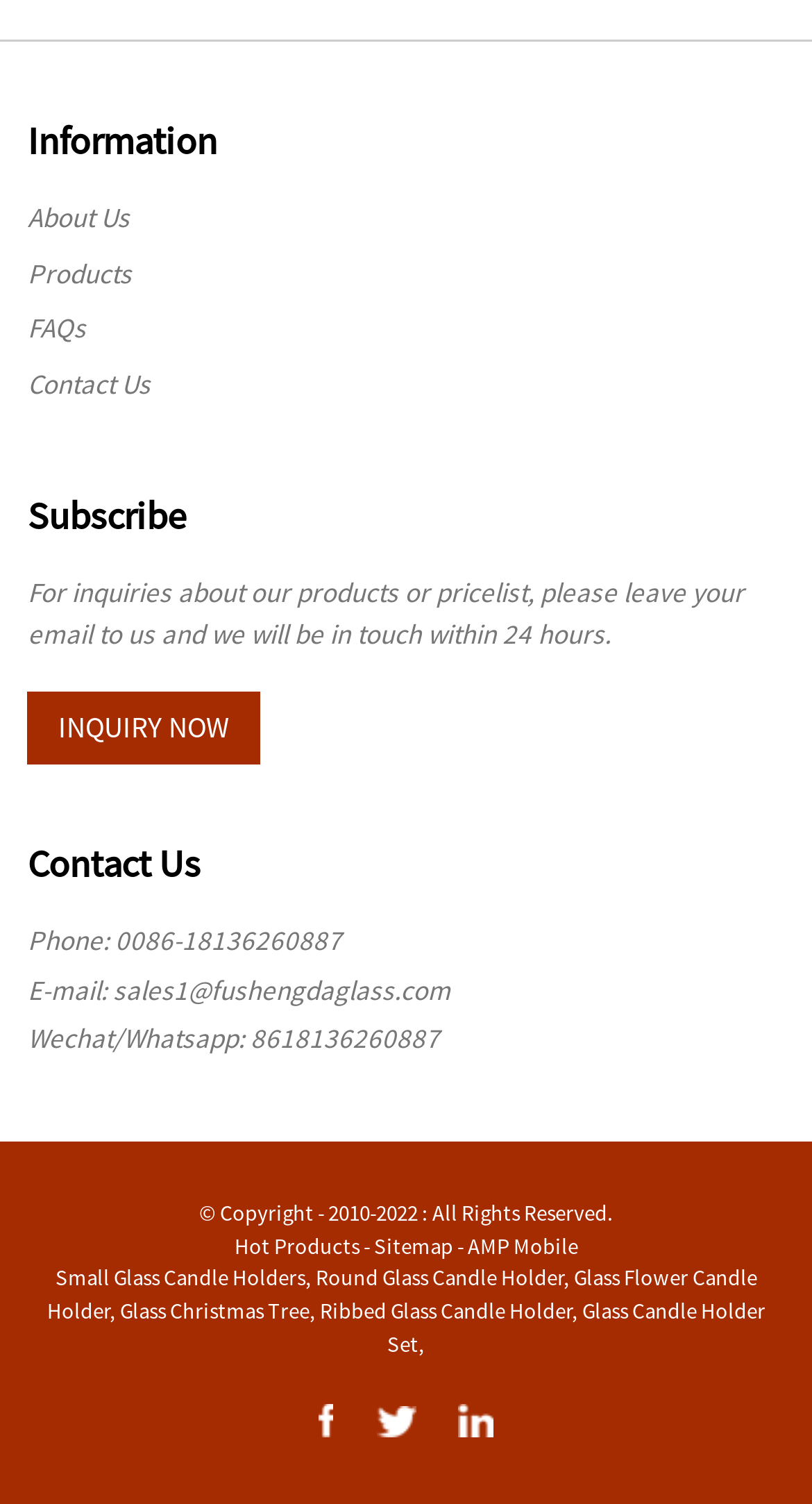Please provide a comprehensive answer to the question based on the screenshot: What type of products are featured on the webpage?

I found the type of products by looking at the links at the bottom of the webpage, which include 'Small Glass Candle Holders', 'Round Glass Candle Holder', and 'Glass Flower Candle Holder'.